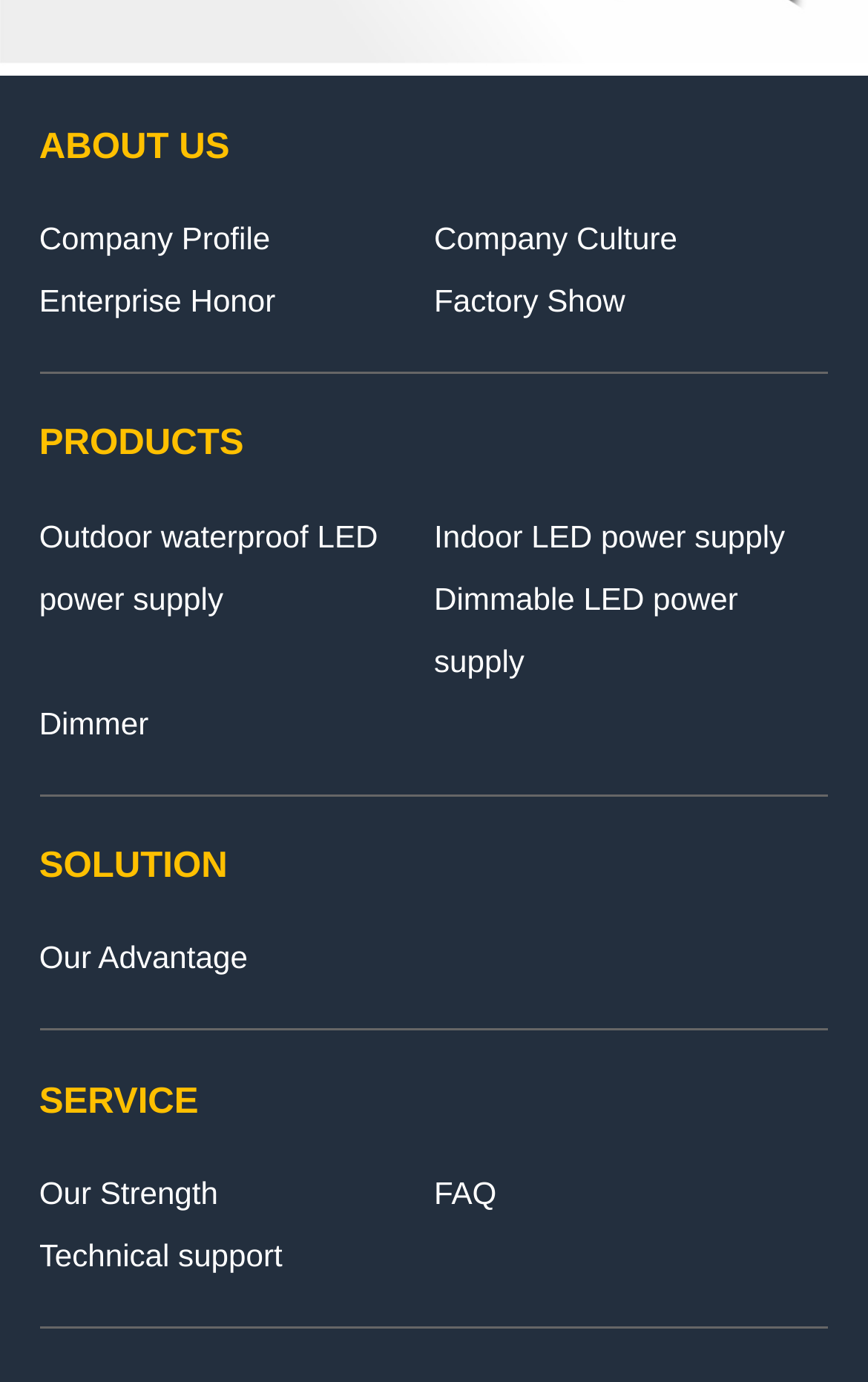Identify the bounding box coordinates of the specific part of the webpage to click to complete this instruction: "View company profile".

[0.045, 0.159, 0.311, 0.185]